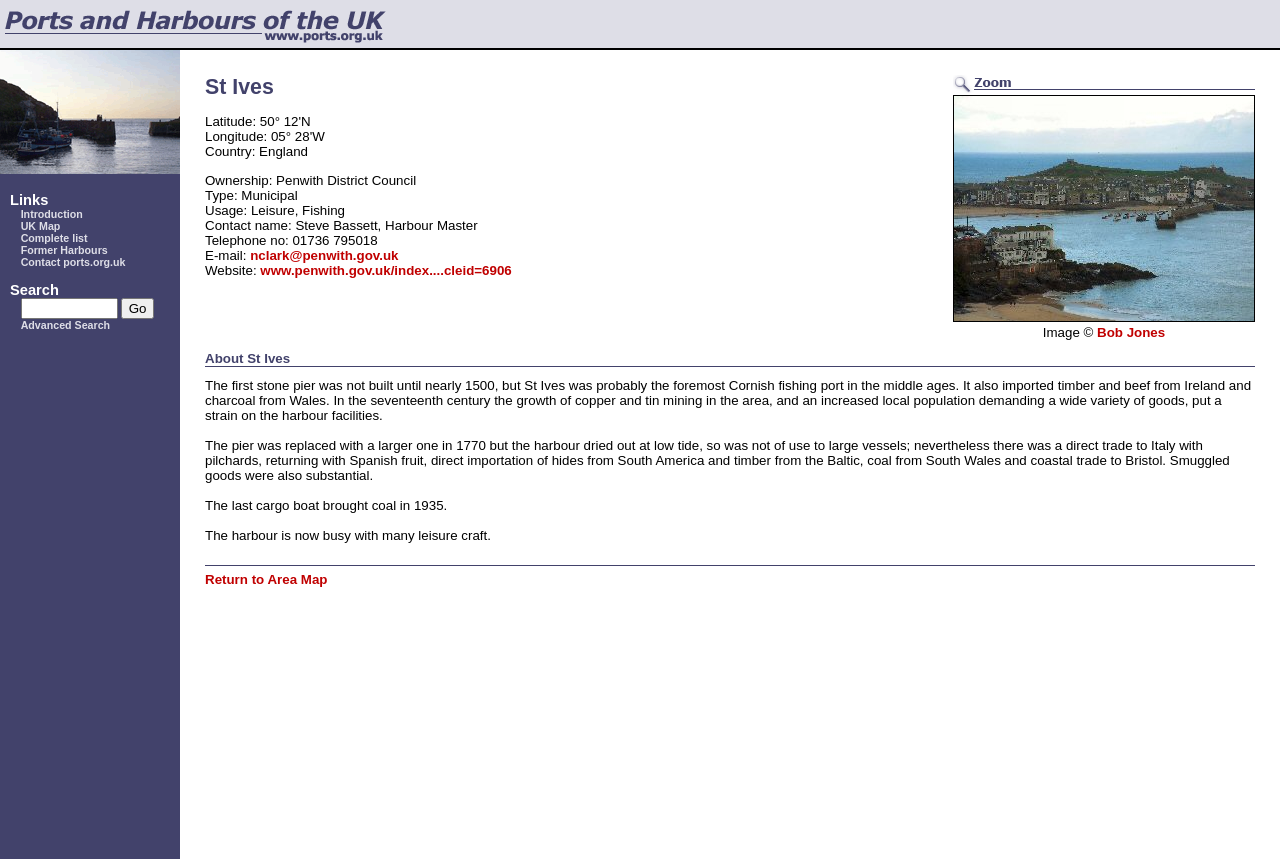From the given element description: "Contact ports.org.uk", find the bounding box for the UI element. Provide the coordinates as four float numbers between 0 and 1, in the order [left, top, right, bottom].

[0.016, 0.298, 0.098, 0.312]